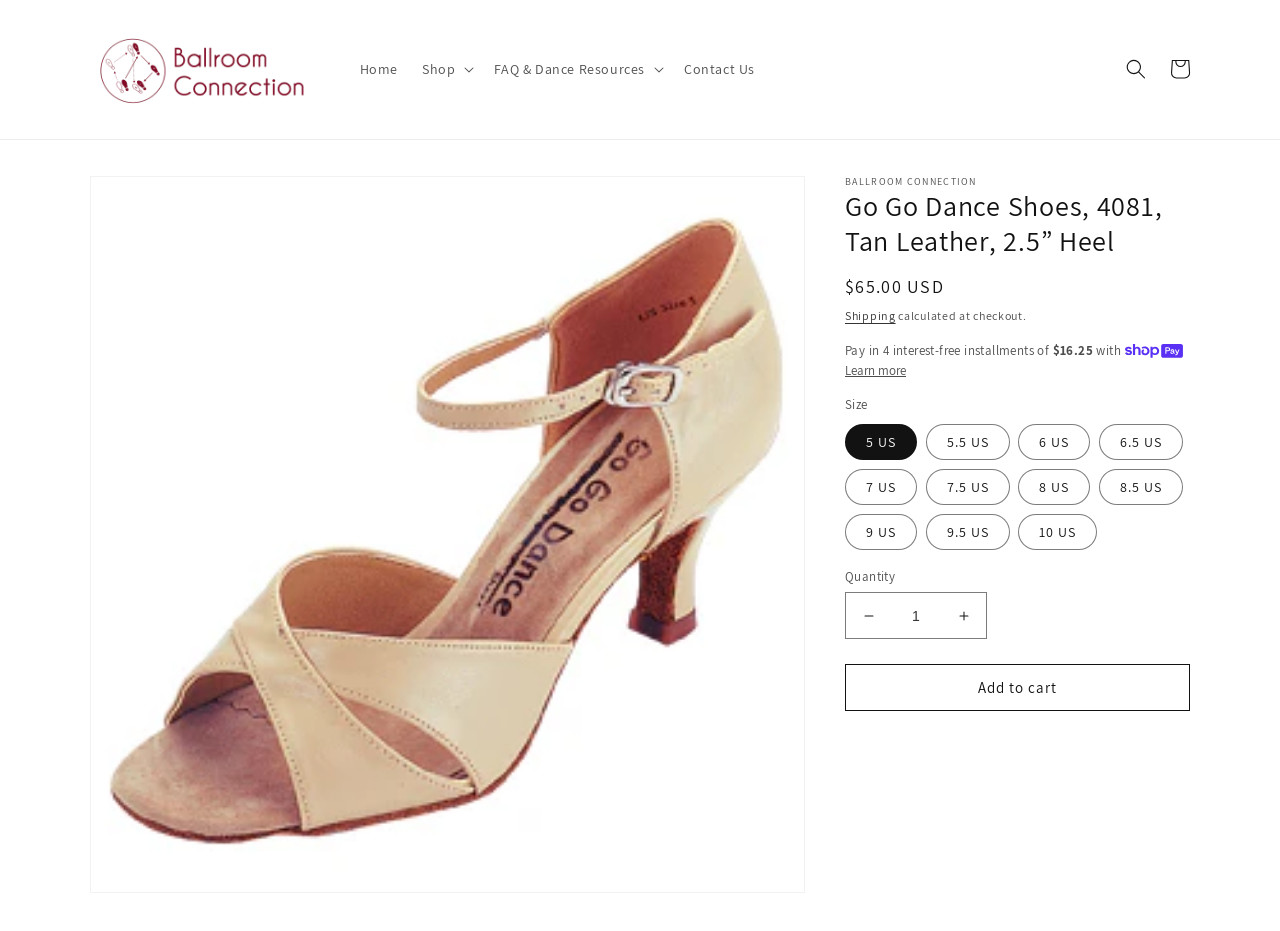Predict the bounding box of the UI element that fits this description: "Contact Us".

[0.525, 0.052, 0.599, 0.097]